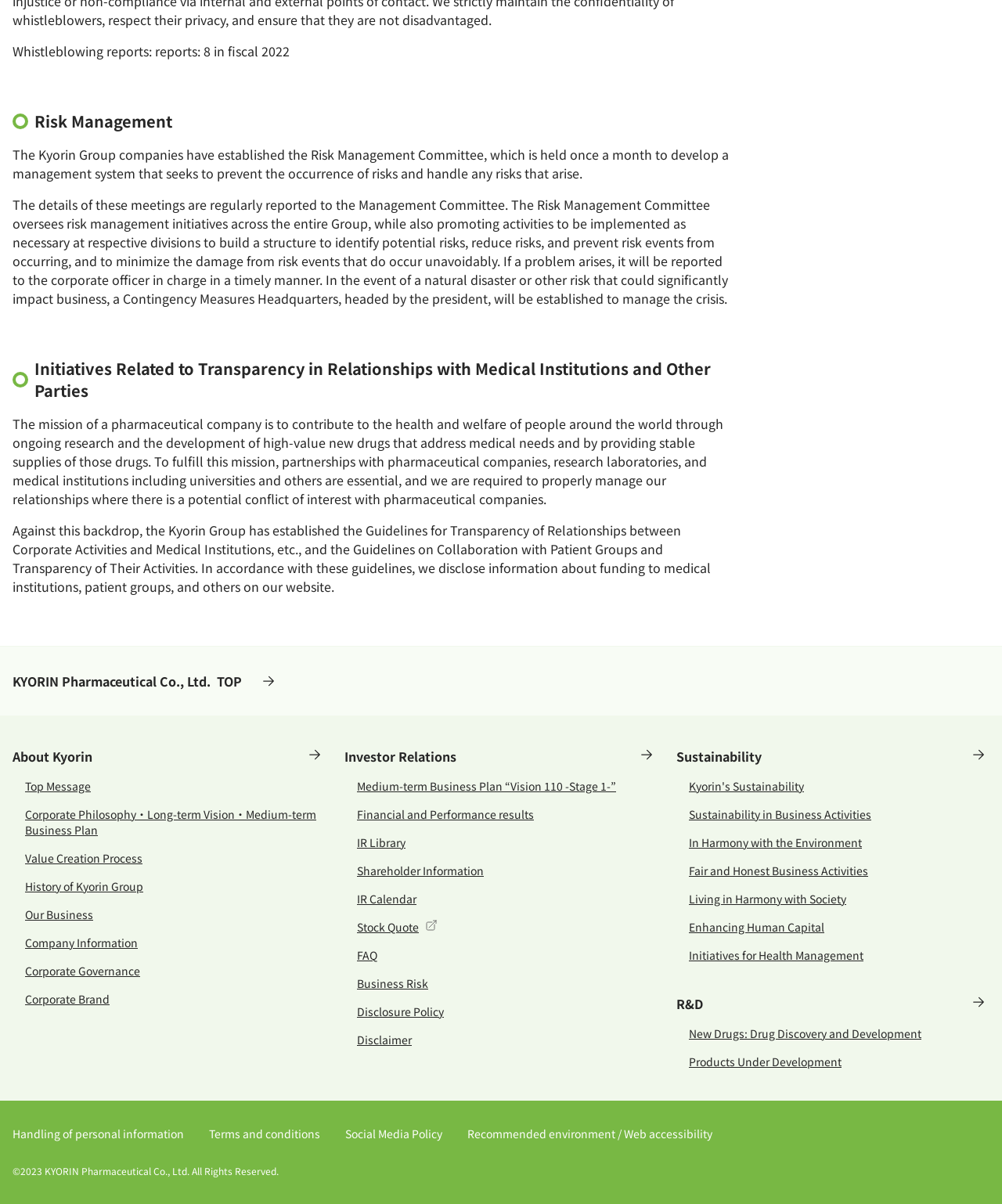What is the mission of a pharmaceutical company?
Examine the image and give a concise answer in one word or a short phrase.

To contribute to health and welfare